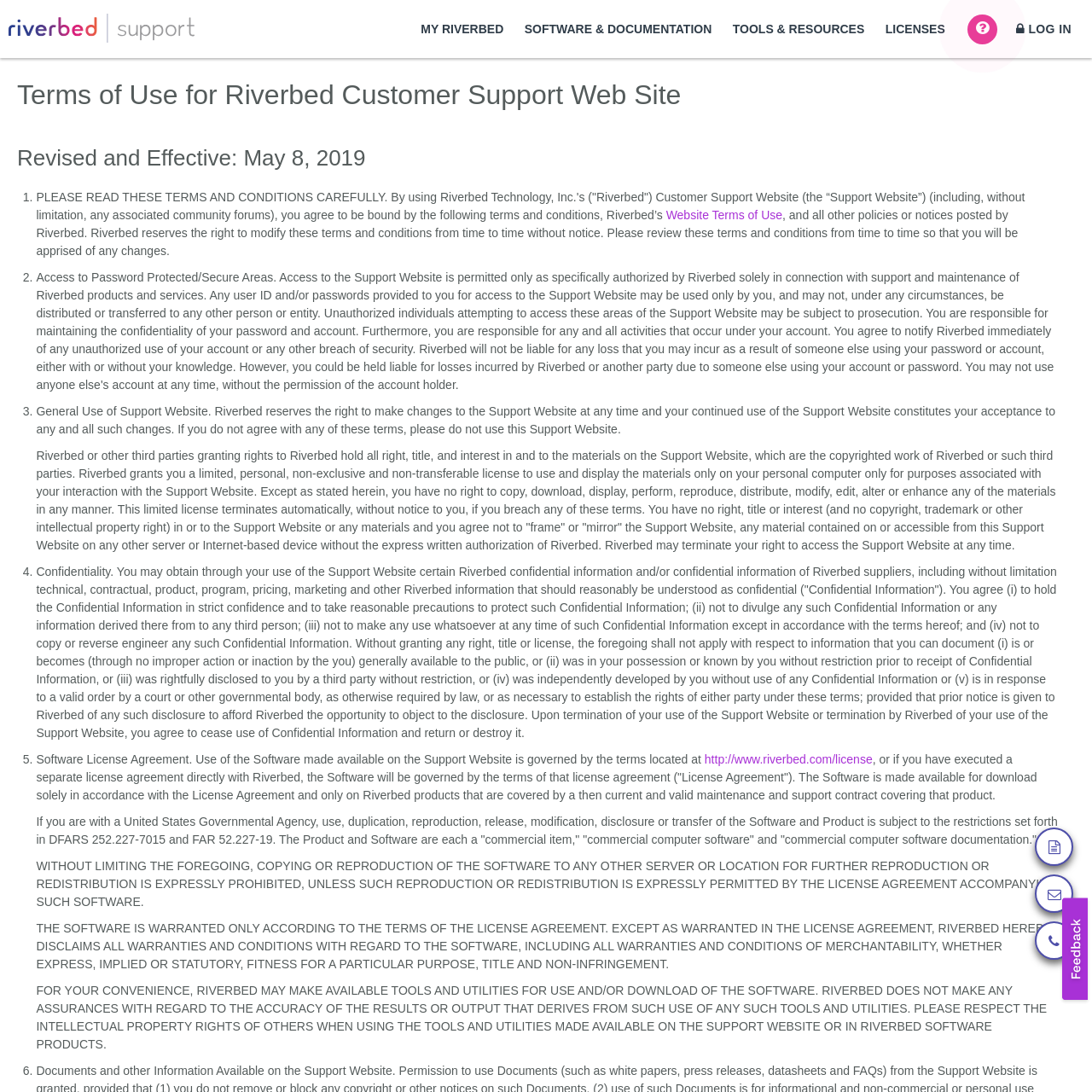Is the Support Website available for password-protected areas?
Look at the image and answer the question using a single word or phrase.

Yes